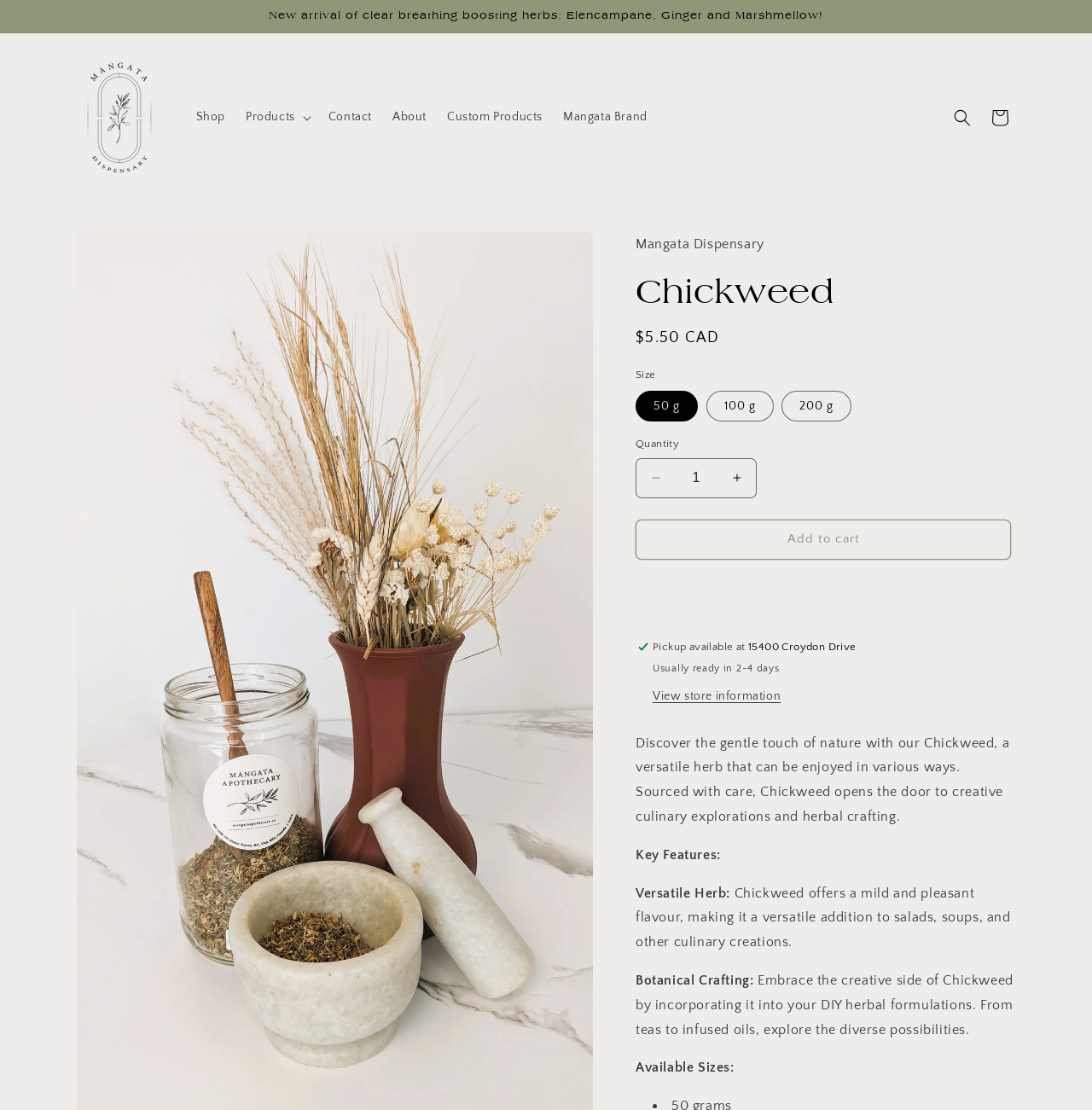What is the price of the Chickweed herb?
Please answer the question with a single word or phrase, referencing the image.

$5.50 CAD